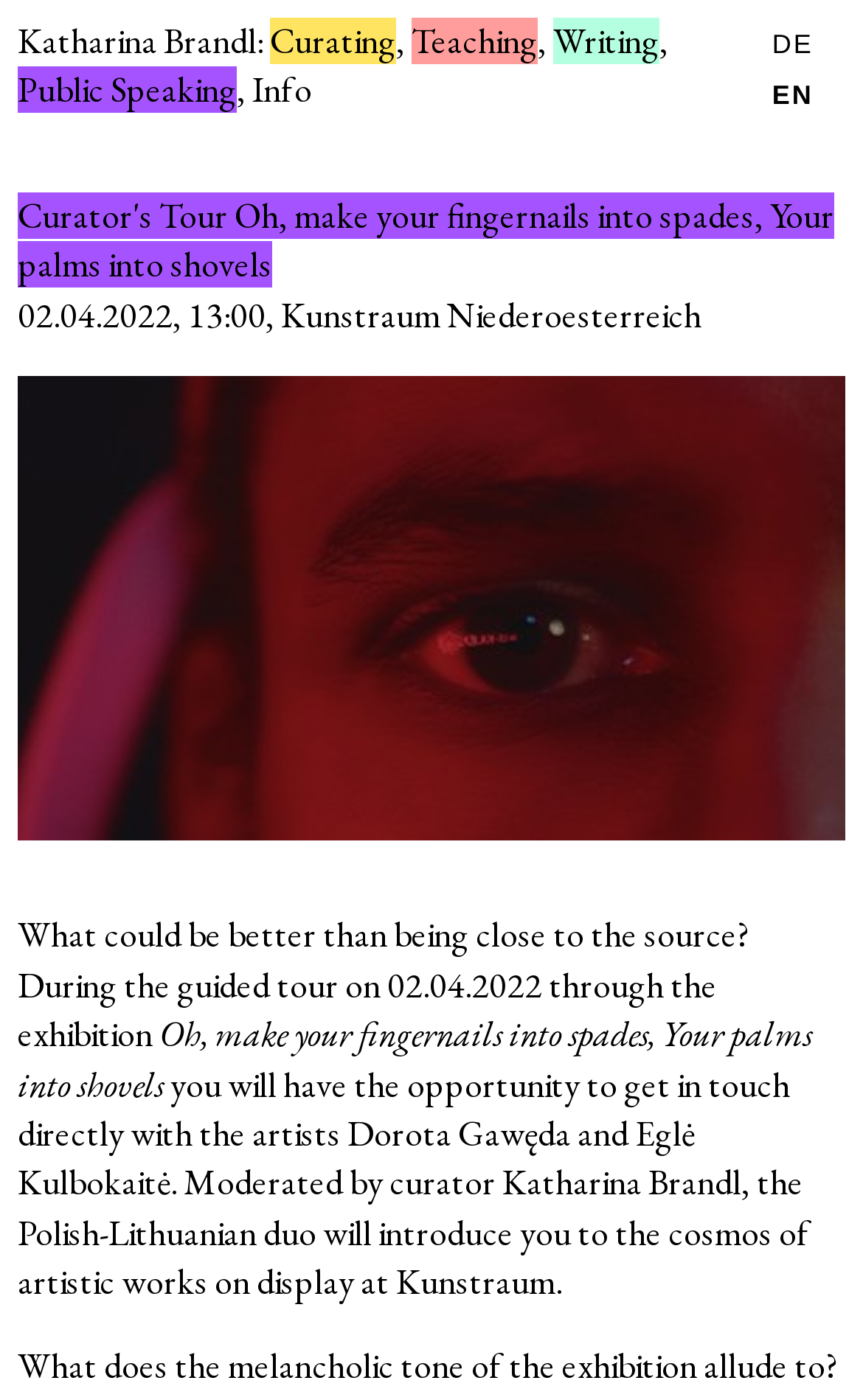Identify the bounding box coordinates of the area that should be clicked in order to complete the given instruction: "Follow F.O. Centering on Facebook". The bounding box coordinates should be four float numbers between 0 and 1, i.e., [left, top, right, bottom].

None